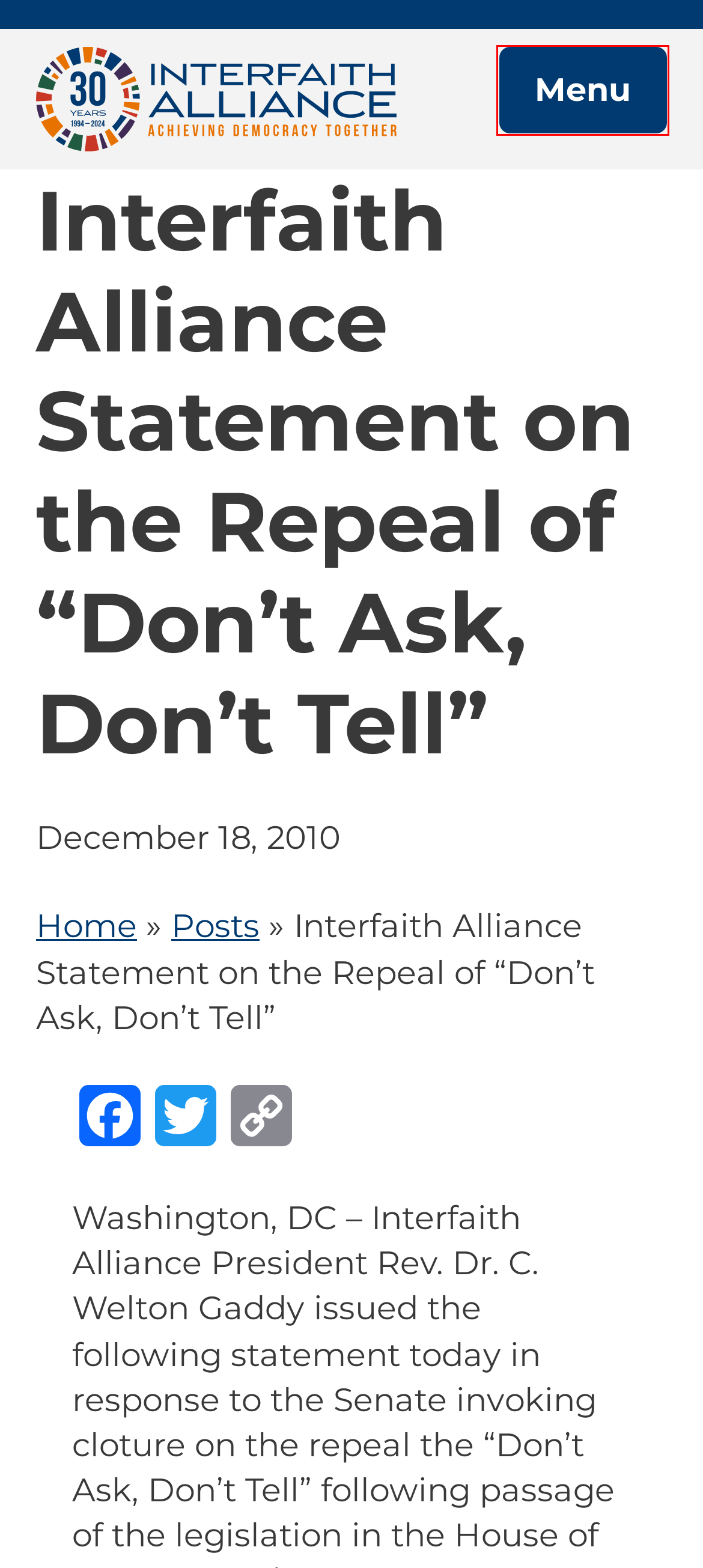Take a look at the provided webpage screenshot featuring a red bounding box around an element. Select the most appropriate webpage description for the page that loads after clicking on the element inside the red bounding box. Here are the candidates:
A. Home - Interfaith Alliance
B. Countering Hate and Discrimination - Interfaith Alliance
C. Newsroom - Interfaith Alliance
D. Democracy is in the Balance - Interfaith Alliance
E. Affiliates and Partners - Interfaith Alliance
F. Our Issues - Interfaith Alliance
G. State & Local Networks - Interfaith Alliance
H. Challenging Christian Nationalism - Interfaith Alliance

C